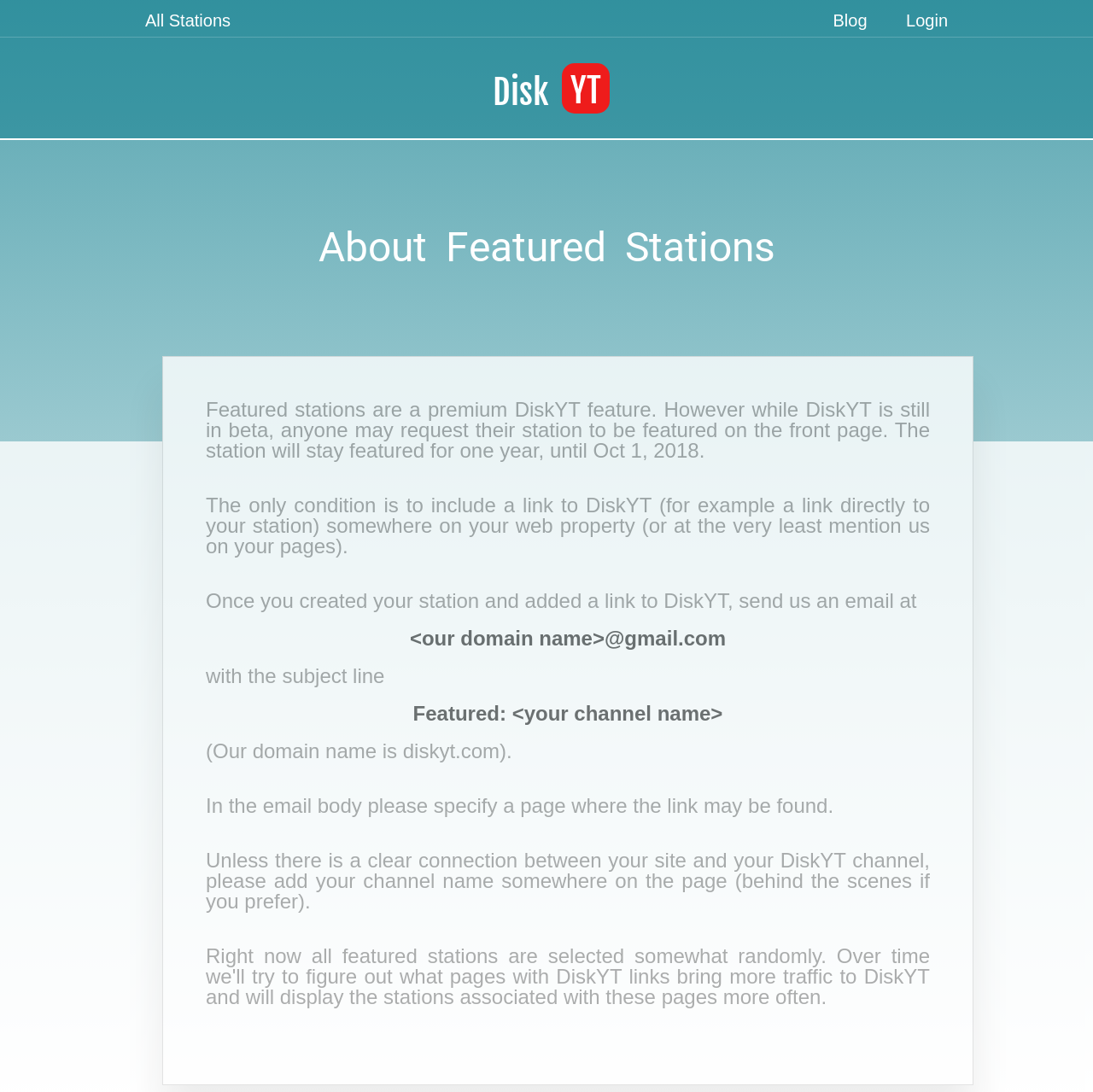Examine the screenshot and answer the question in as much detail as possible: What is the purpose of featured stations?

Based on the webpage, featured stations are a premium feature of DiskYT, and during the beta phase, anyone can request their station to be featured on the front page for one year.